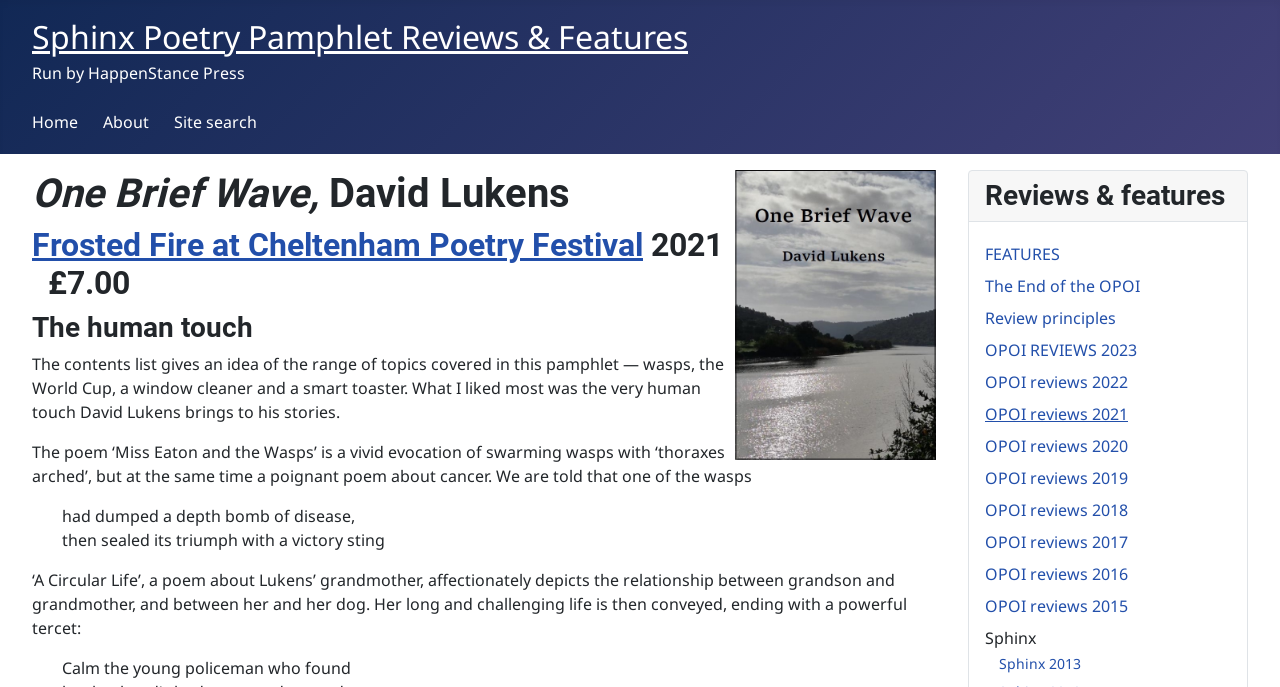Locate the UI element that matches the description FEATURES in the webpage screenshot. Return the bounding box coordinates in the format (top-left x, top-left y, bottom-right x, bottom-right y), with values ranging from 0 to 1.

[0.77, 0.353, 0.828, 0.385]